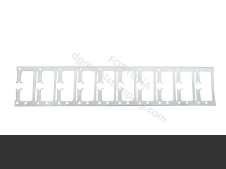What is the purpose of the cutouts?
Using the details shown in the screenshot, provide a comprehensive answer to the question.

According to the caption, the cutouts on the lead frame are 'essential for securing semiconductor chips during the production process', implying that they provide a means of holding the chips in place.